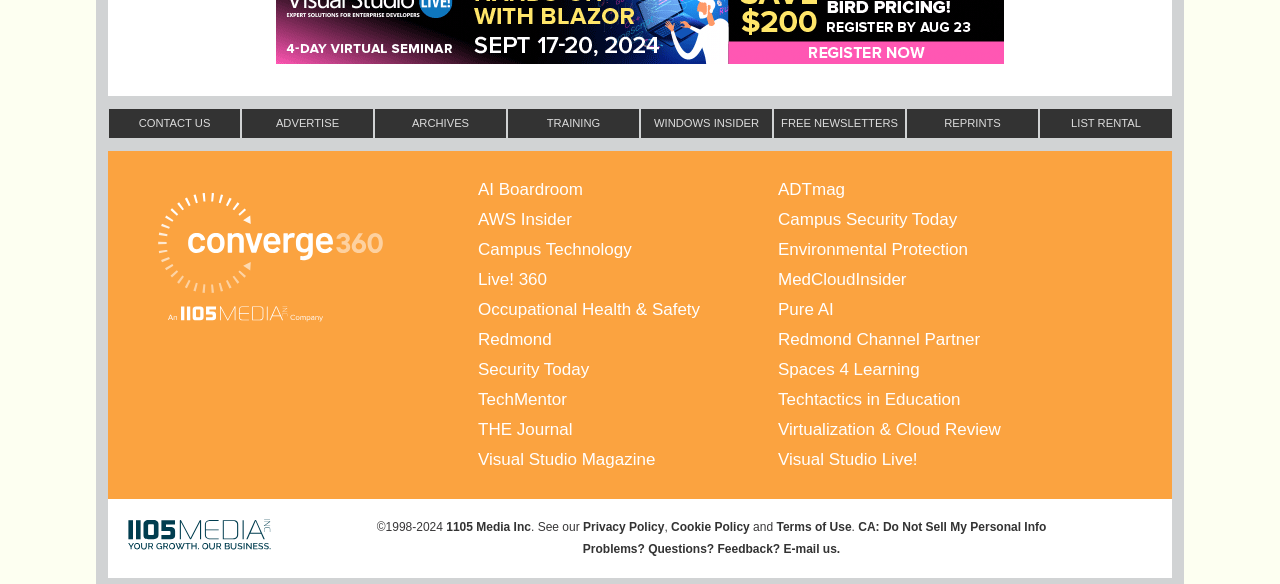Use a single word or phrase to answer this question: 
How can users provide feedback or report problems?

Email